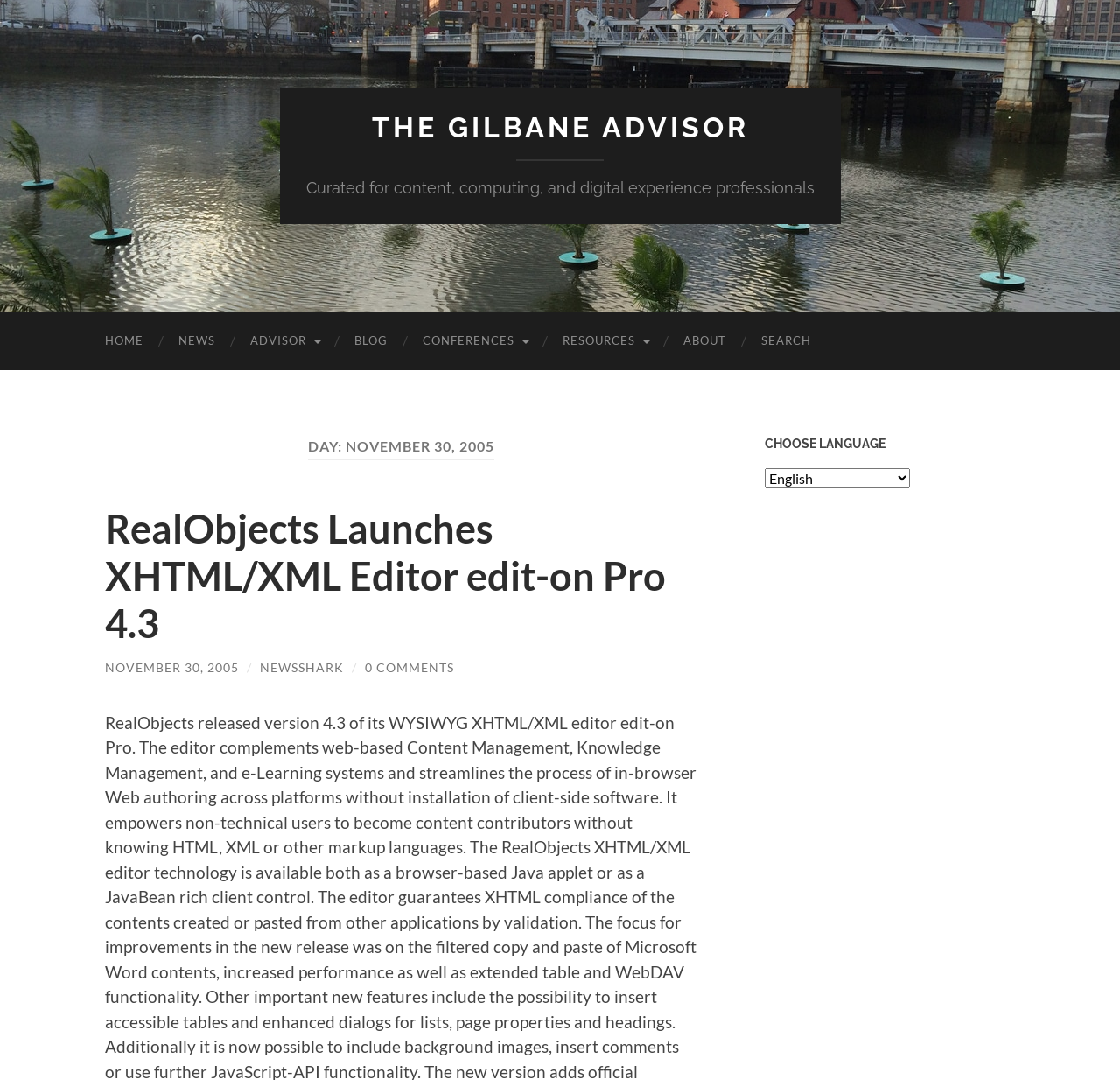Reply to the question with a brief word or phrase: How many navigation links are there?

8